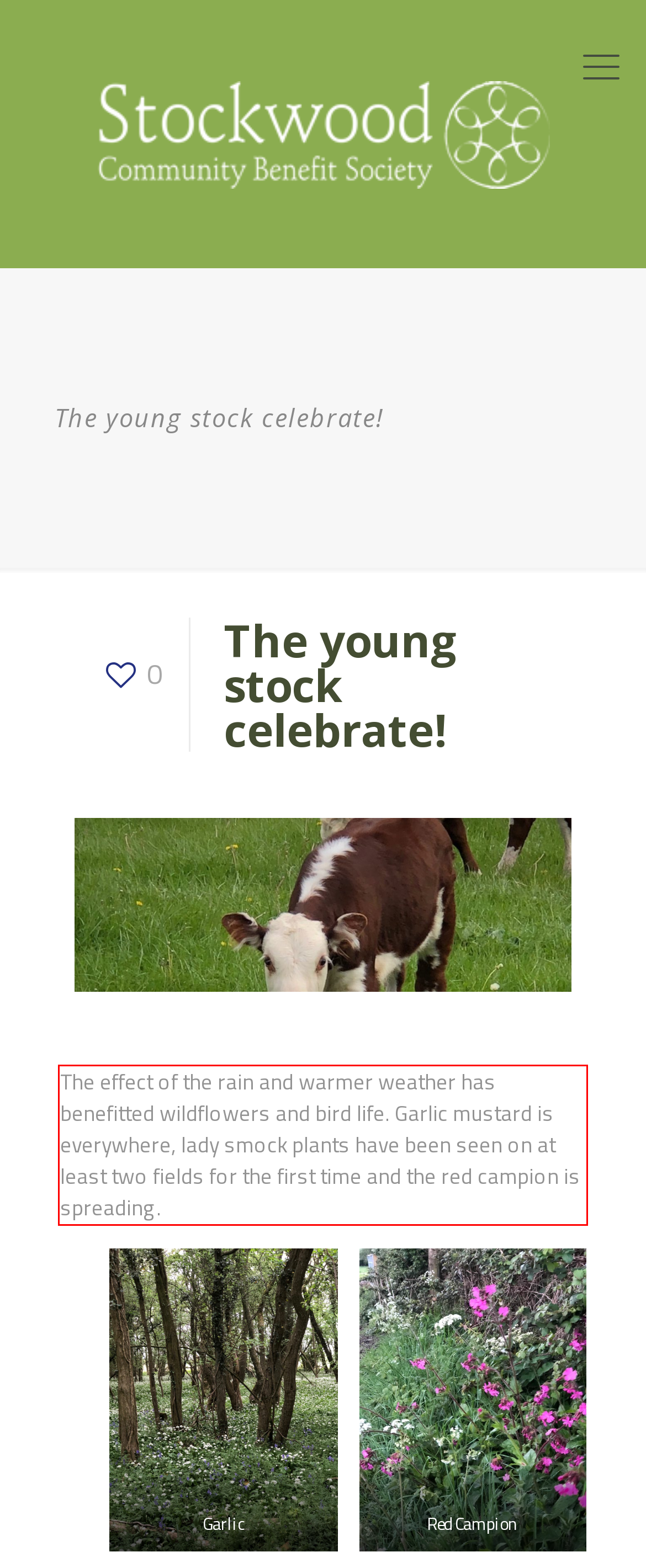Review the screenshot of the webpage and recognize the text inside the red rectangle bounding box. Provide the extracted text content.

The effect of the rain and warmer weather has benefitted wildflowers and bird life. Garlic mustard is everywhere, lady smock plants have been seen on at least two fields for the first time and the red campion is spreading.